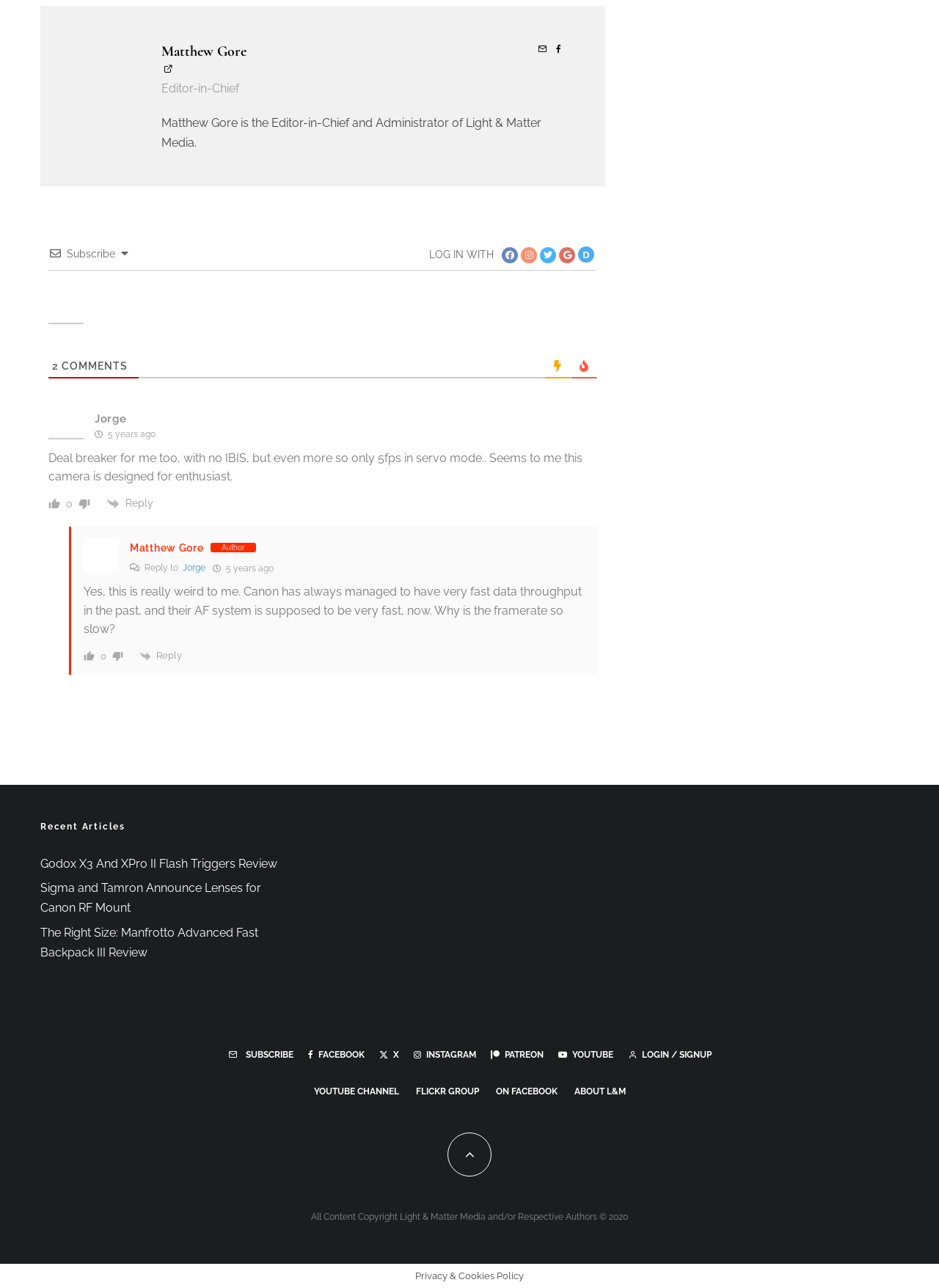What social media platforms can you subscribe to?
From the image, respond using a single word or phrase.

Facebook, Instagram, YouTube, Patreon